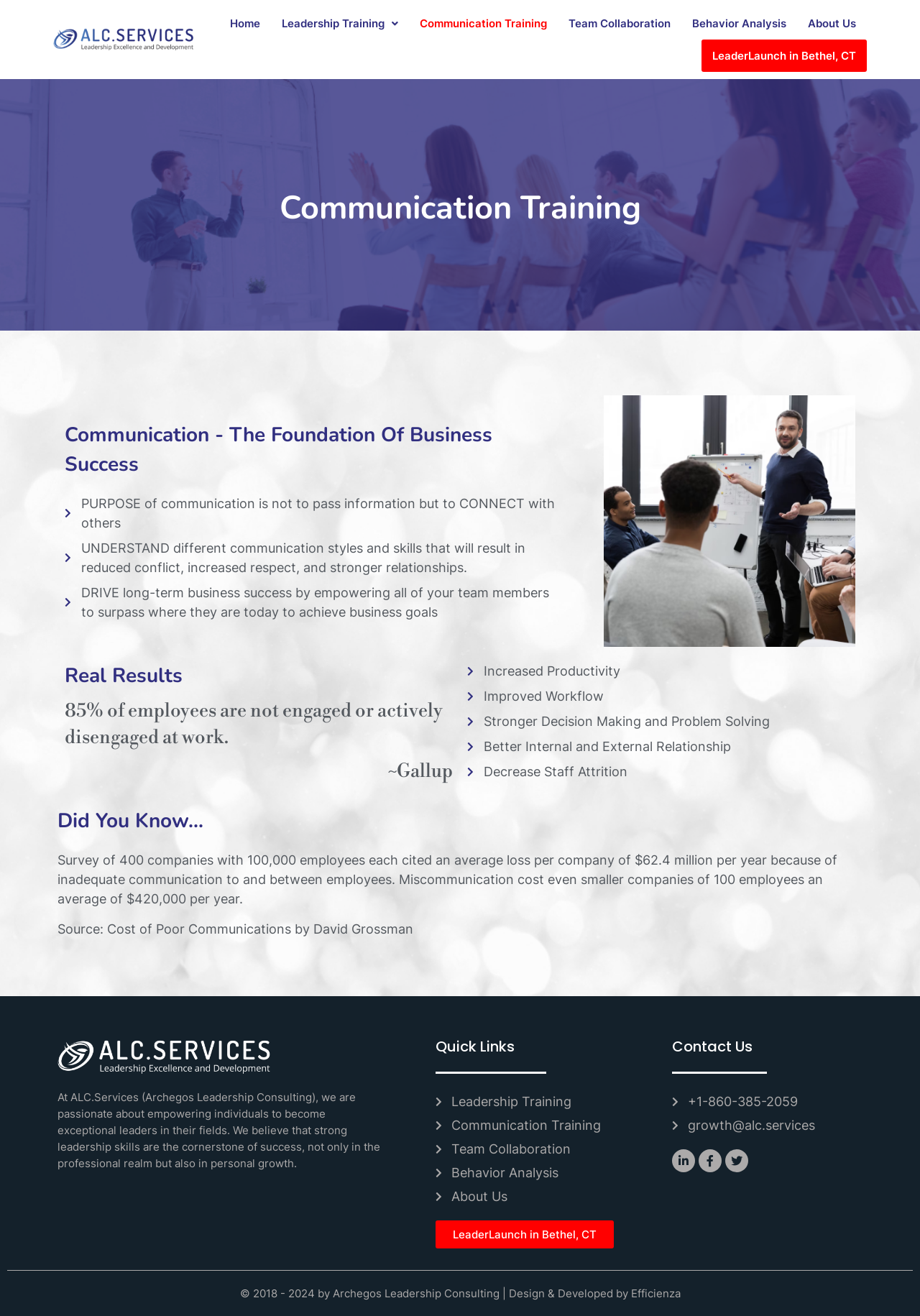Predict the bounding box coordinates of the area that should be clicked to accomplish the following instruction: "Click the 'READ MORE' link to create a web directory in WordPress". The bounding box coordinates should consist of four float numbers between 0 and 1, i.e., [left, top, right, bottom].

None